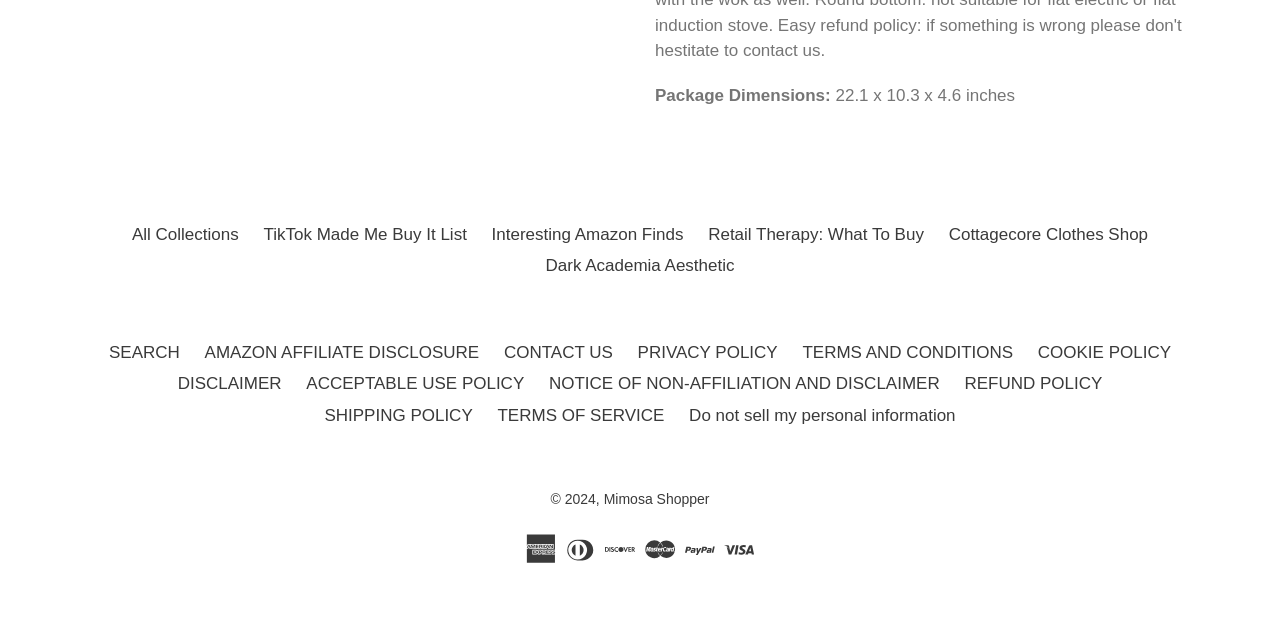How many links are there in the contentinfo section?
Please respond to the question with a detailed and thorough explanation.

The contentinfo section has 18 links, which are 'All Collections', 'TikTok Made Me Buy It List', 'Interesting Amazon Finds', 'Retail Therapy: What To Buy', 'Cottagecore Clothes Shop', 'Dark Academia Aesthetic', 'SEARCH', 'AMAZON AFFILIATE DISCLOSURE', 'CONTACT US', 'PRIVACY POLICY', 'TERMS AND CONDITIONS', 'COOKIE POLICY', 'DISCLAIMER', 'ACCEPTABLE USE POLICY', 'NOTICE OF NON-AFFILIATION AND DISCLAIMER', 'REFUND POLICY', 'SHIPPING POLICY', and 'TERMS OF SERVICE'.